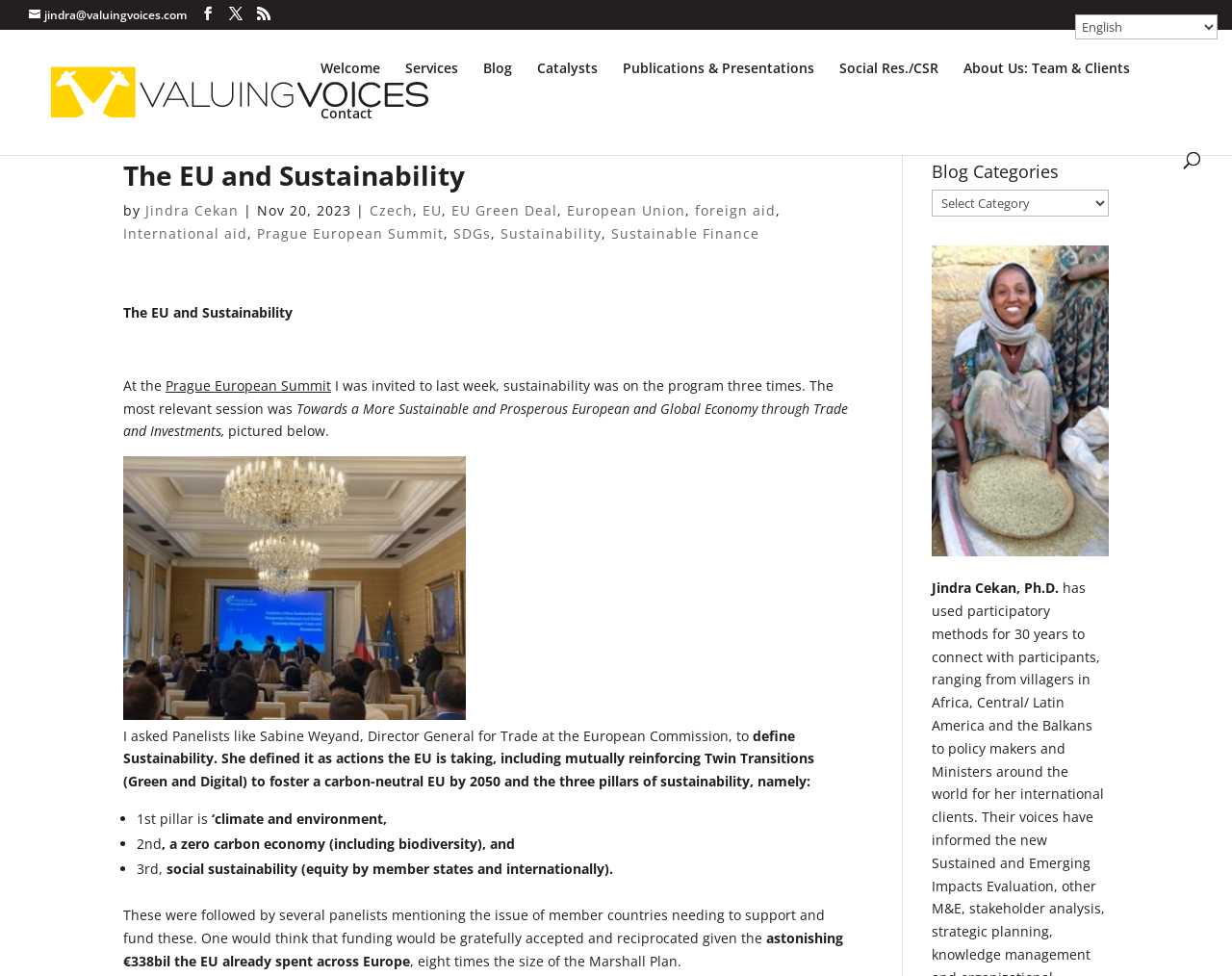Determine the bounding box coordinates for the clickable element required to fulfill the instruction: "Read the article about the EU and Sustainability". Provide the coordinates as four float numbers between 0 and 1, i.e., [left, top, right, bottom].

[0.1, 0.167, 0.689, 0.204]